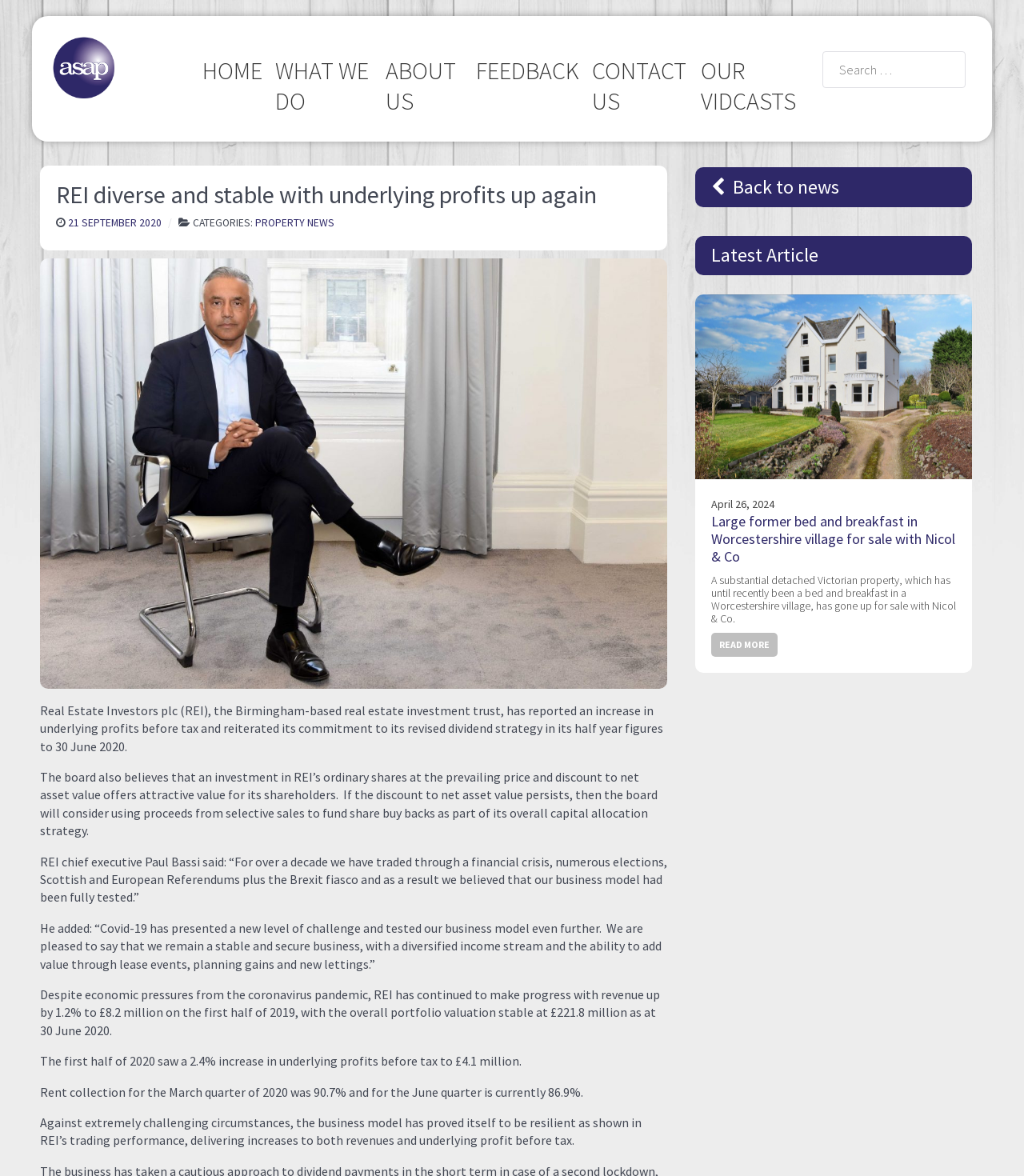Give an in-depth explanation of the webpage layout and content.

The webpage appears to be a news article page from Real Estate Investors plc (REI), a Birmingham-based real estate investment trust. At the top of the page, there is a navigation menu with links to "HOME", "WHAT WE DO", "ABOUT US", "FEEDBACK", "CONTACT US", and "OUR VIDCASTS". Next to the navigation menu, there is a search bar with a placeholder text "SEARCH FOR:".

Below the navigation menu, there is a heading that reads "REI diverse and stable with underlying profits up again". Underneath the heading, there is a link to the date "21 SEPTEMBER 2020" and a category label "PROPERTY NEWS". 

The main content of the page is a news article that discusses REI's half-year financial results, including an increase in underlying profits before tax and the company's commitment to its revised dividend strategy. The article is divided into several paragraphs, each discussing different aspects of the company's performance, such as revenue growth, portfolio valuation, and rent collection.

To the right of the main content, there is a section labeled "Latest Article" that features a summary of another news article, including a link to the article, a date "April 26, 2024", and a brief description of the article's content.

At the bottom of the page, there is a link to "Back to news" with an arrow icon. There is also a button with an "X" label at the bottom right corner of the page.